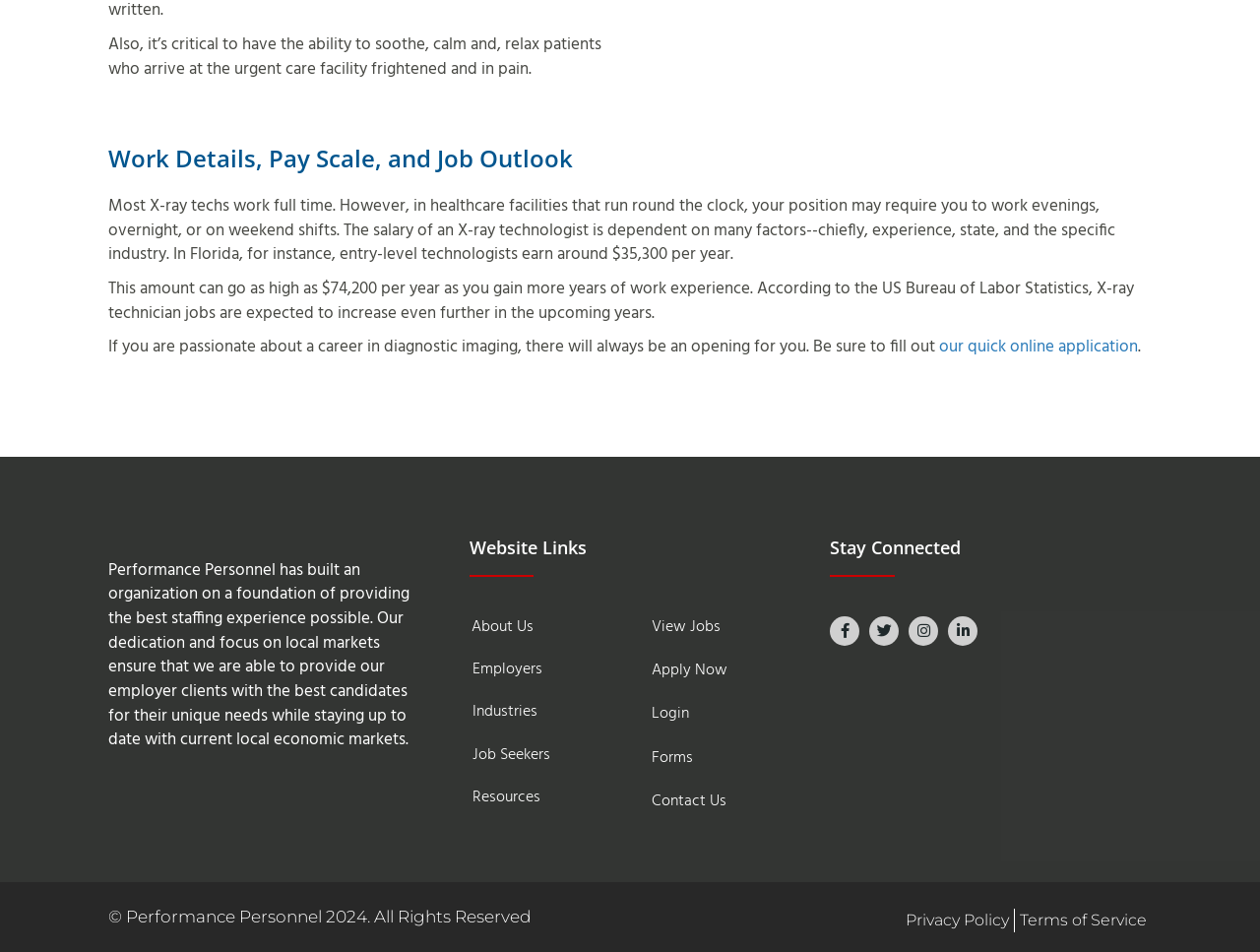Find the bounding box coordinates of the clickable element required to execute the following instruction: "Follow on Facebook". Provide the coordinates as four float numbers between 0 and 1, i.e., [left, top, right, bottom].

[0.659, 0.647, 0.682, 0.678]